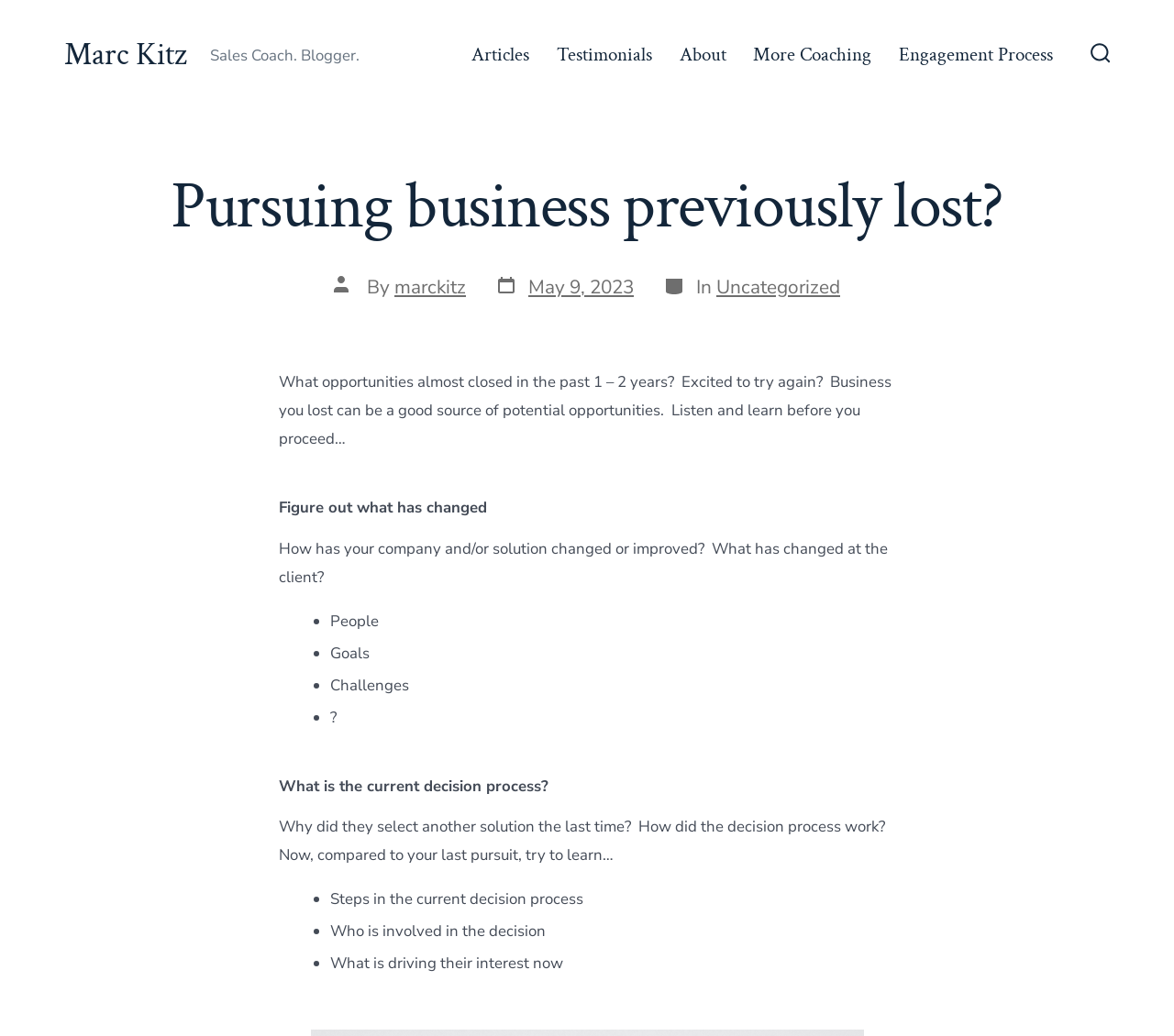What is the current decision process about?
Provide a one-word or short-phrase answer based on the image.

Steps in the current decision process